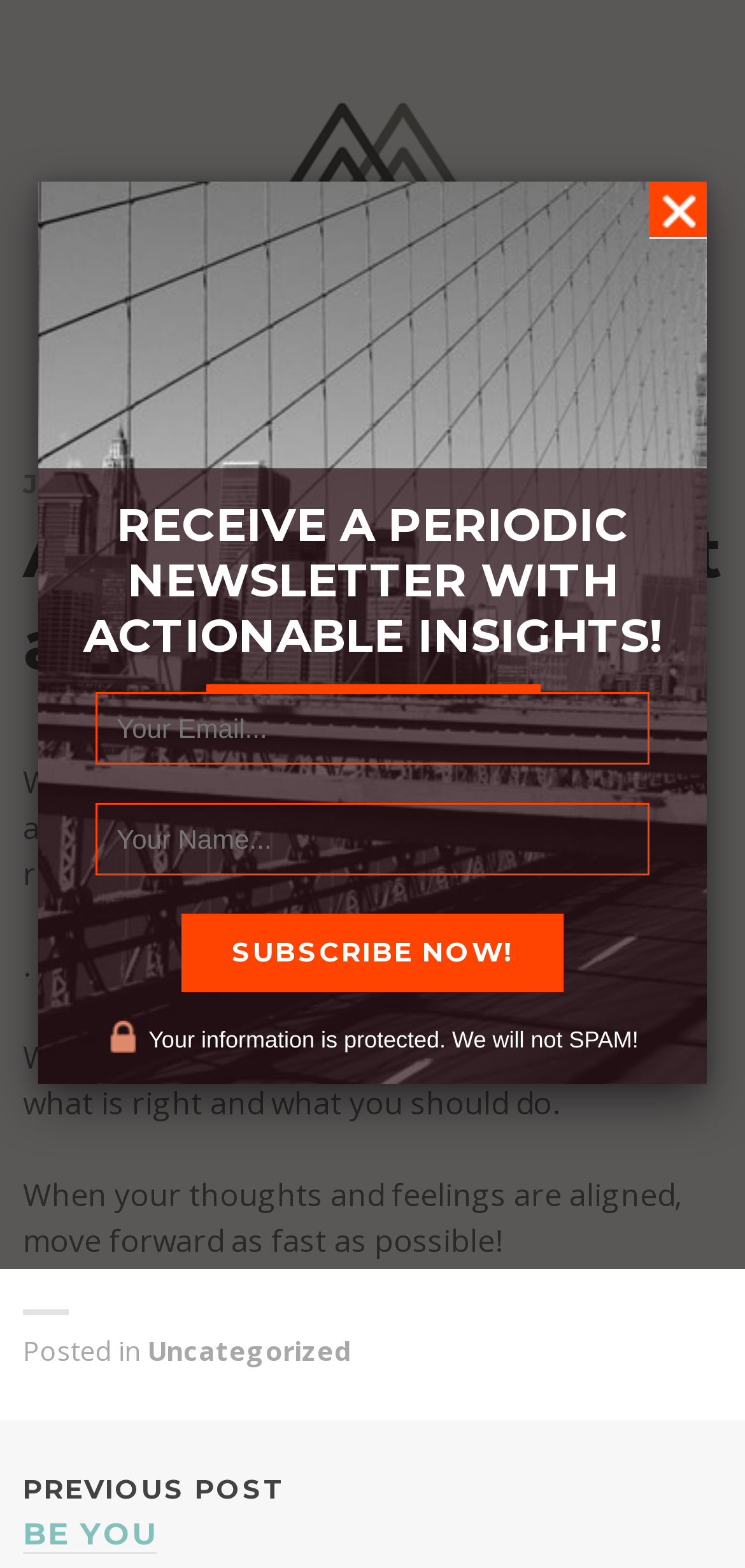Determine the bounding box coordinates of the clickable element necessary to fulfill the instruction: "Copy the identifier to clipboard". Provide the coordinates as four float numbers within the 0 to 1 range, i.e., [left, top, right, bottom].

None